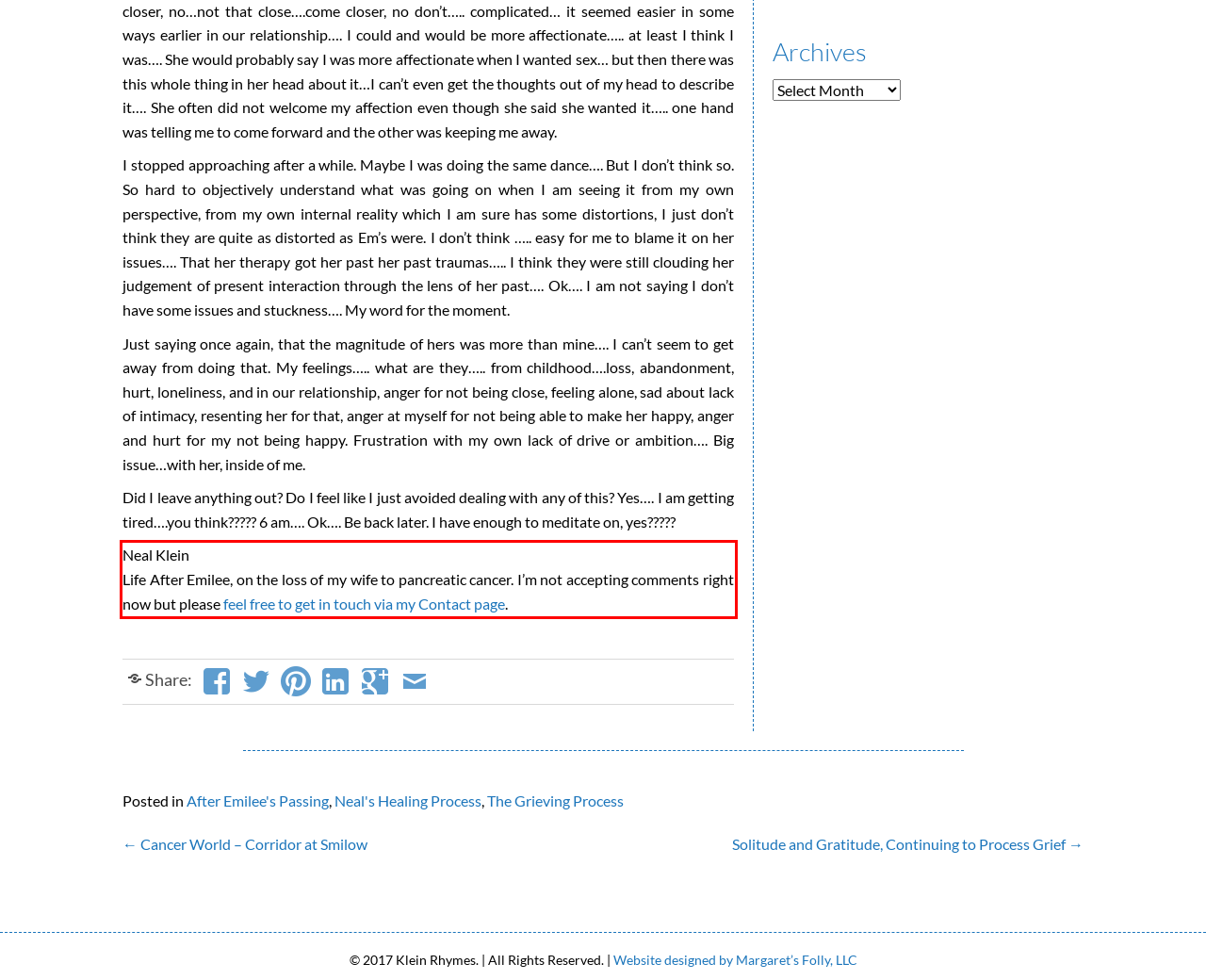You have a screenshot of a webpage with a red bounding box. Identify and extract the text content located inside the red bounding box.

Neal Klein Life After Emilee, on the loss of my wife to pancreatic cancer. I’m not accepting comments right now but please feel free to get in touch via my Contact page.